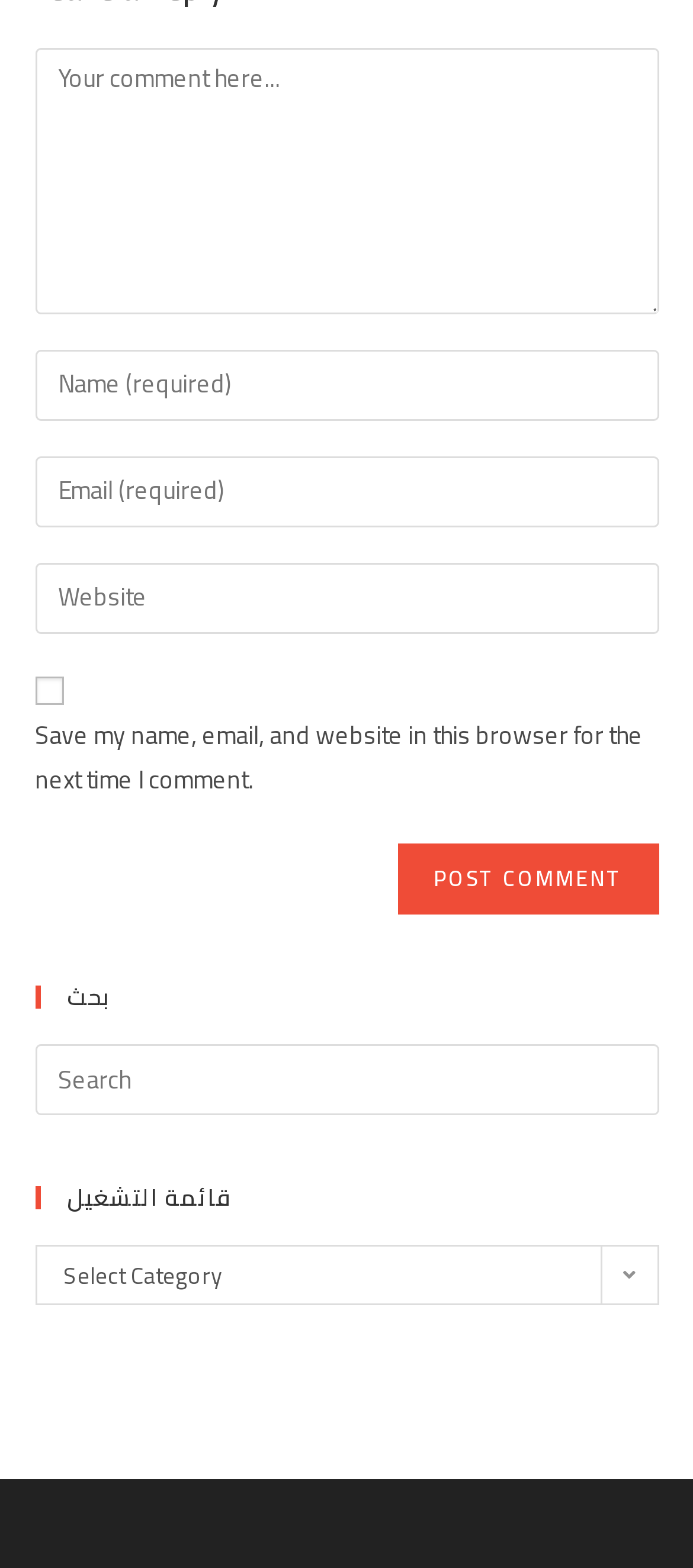Please reply to the following question with a single word or a short phrase:
What is the text on the button in the commenting section?

POST COMMENT